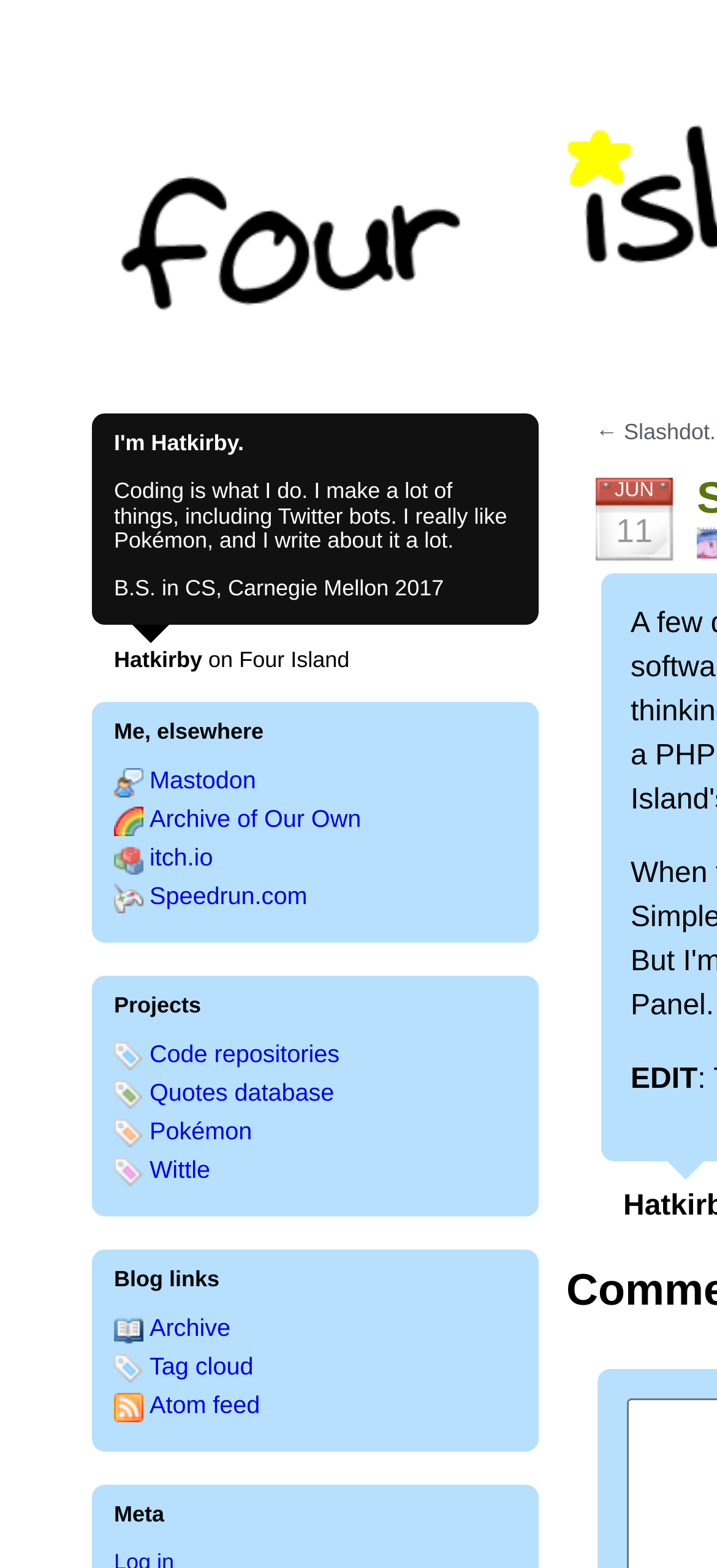Where did the author study?
Use the information from the screenshot to give a comprehensive response to the question.

The author's educational background is mentioned in the text 'B.S. in CS, Carnegie Mellon 2017' which is present in the blockquote section of the webpage.